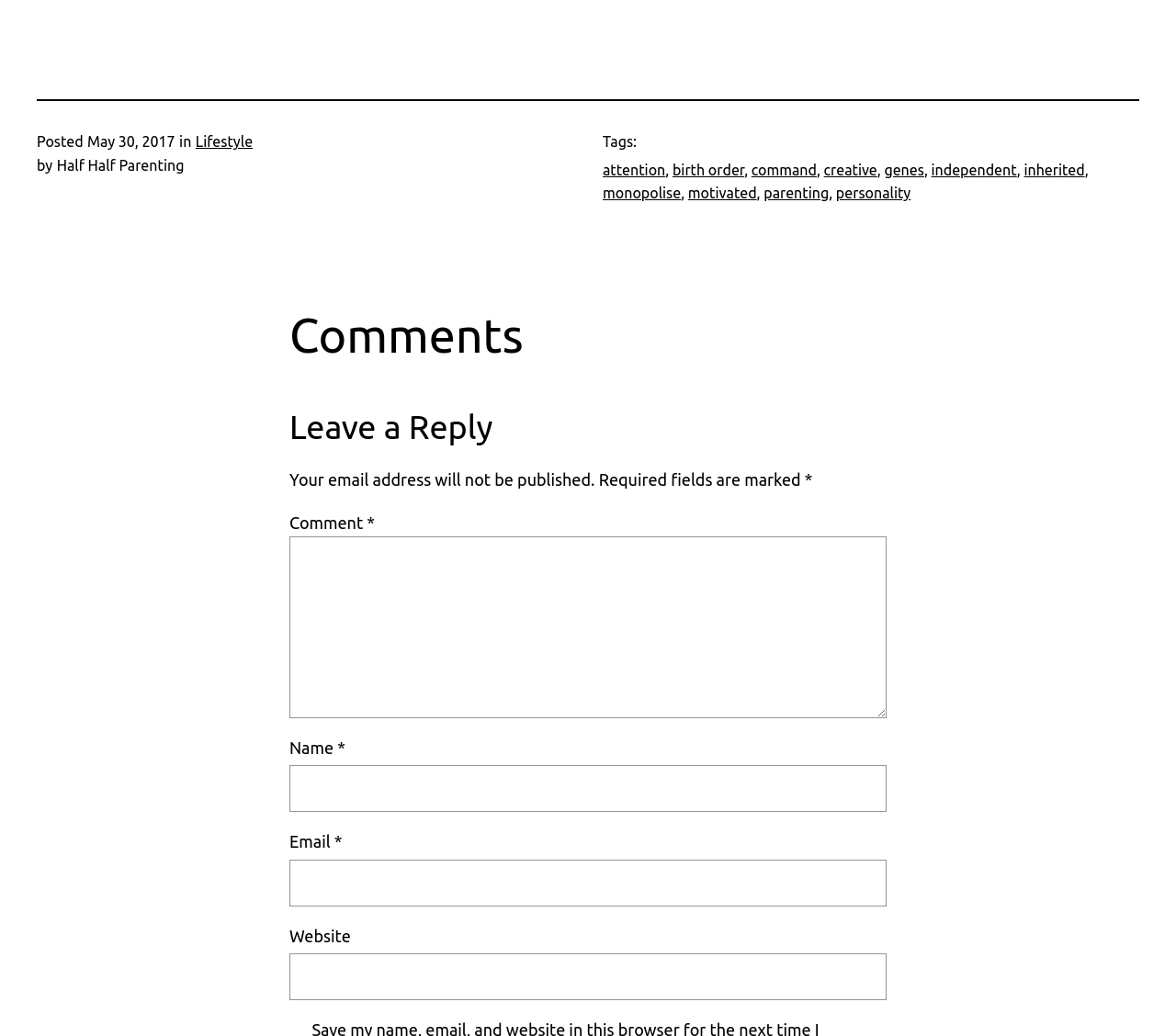Locate the bounding box coordinates of the element that needs to be clicked to carry out the instruction: "Click on the 'attention' tag". The coordinates should be given as four float numbers ranging from 0 to 1, i.e., [left, top, right, bottom].

[0.512, 0.156, 0.566, 0.172]